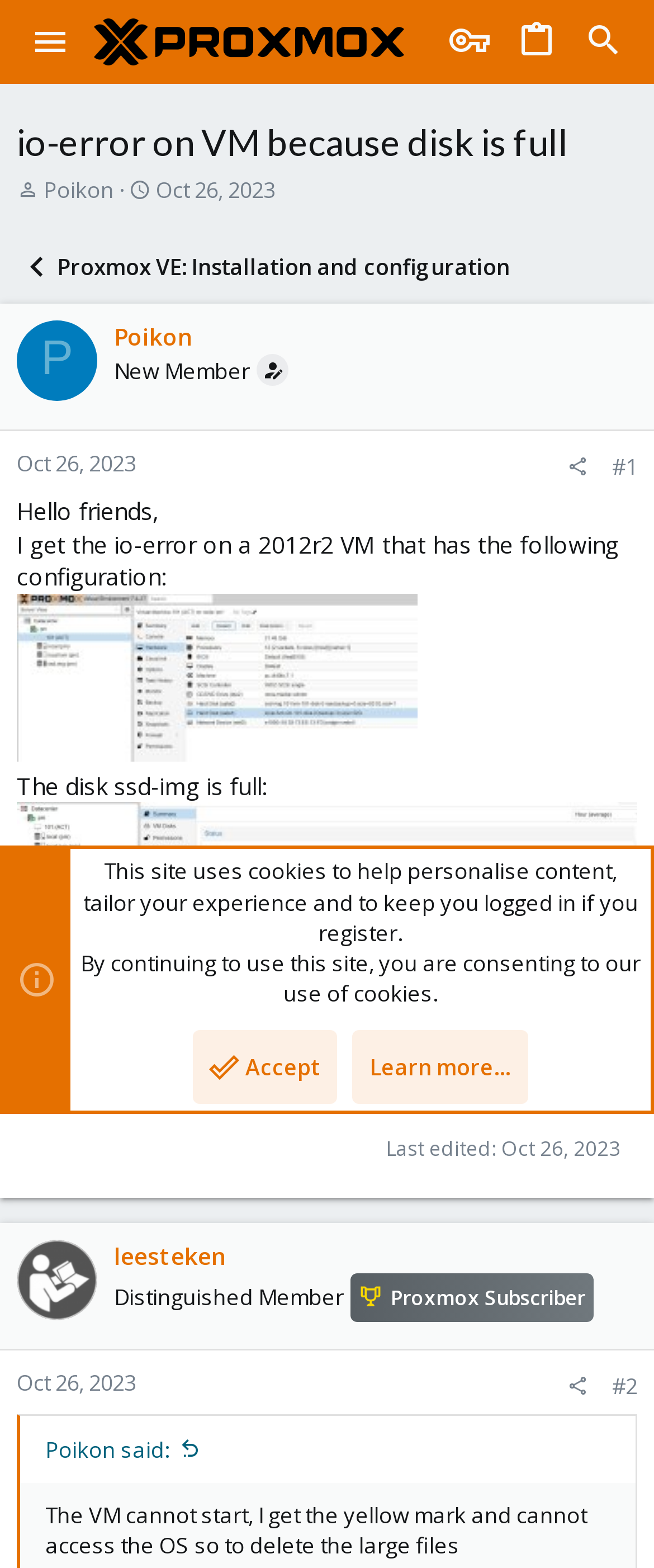What is the size of the VM raw disk?
Give a detailed and exhaustive answer to the question.

The size of the VM raw disk can be found in the thread content, where the user mentions the configuration of the VM. The size is specified as 999.65GB.